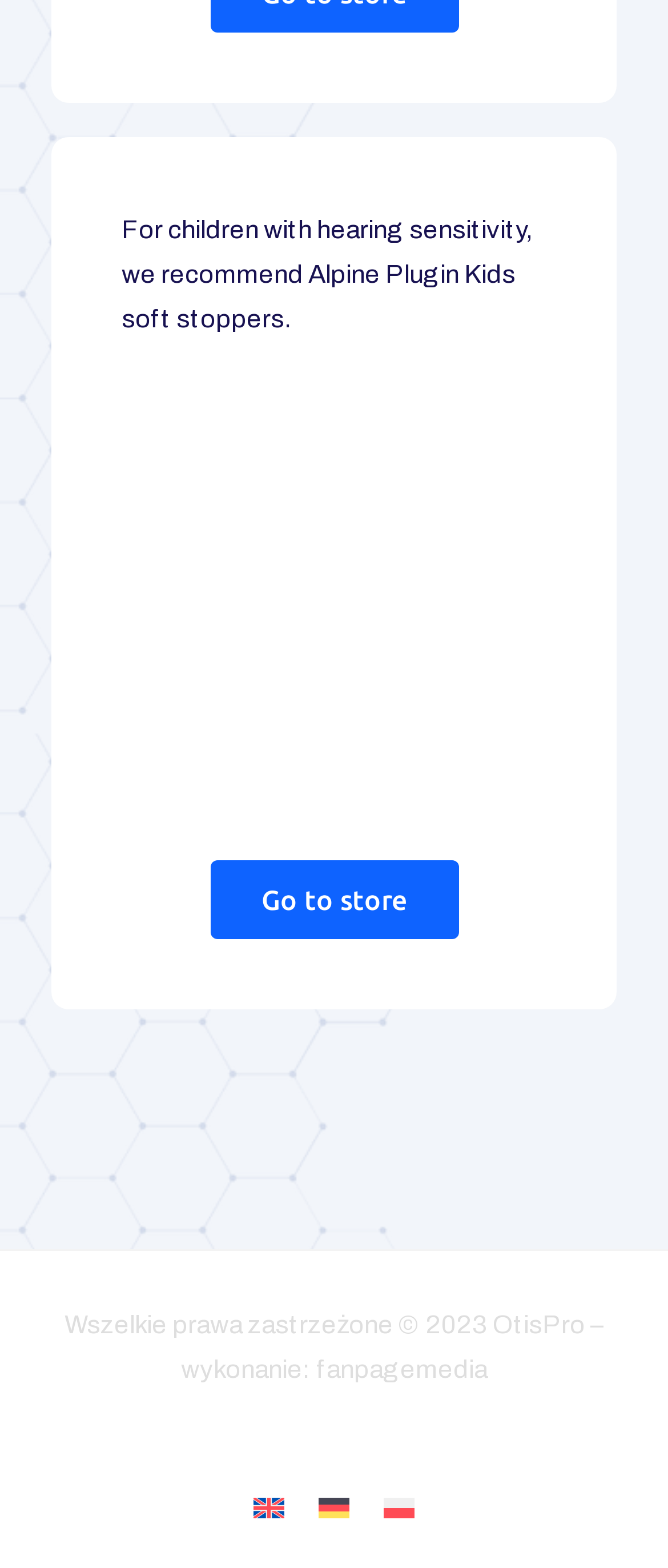Where can I buy the recommended product?
Please give a detailed and elaborate answer to the question based on the image.

The link 'Go to store' is provided on the webpage, which suggests that users can click on it to purchase the recommended product, Alpine Plugin Kids soft stoppers.